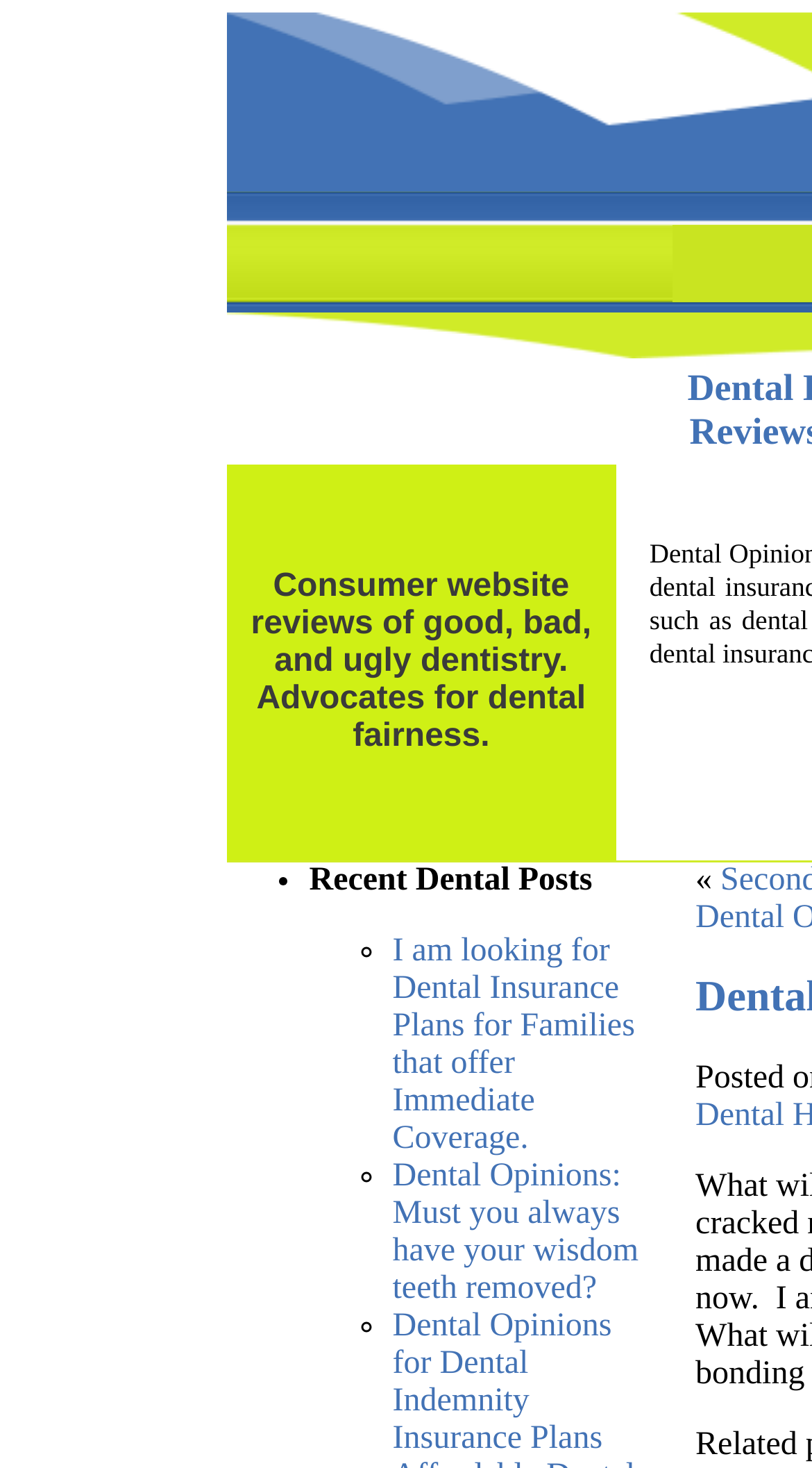Create a detailed narrative describing the layout and content of the webpage.

The webpage is a dental blog that focuses on dental insurance plan reviews and opinions. At the top, there is a small image, followed by a table with three cells. The first cell contains a brief description of the website, stating that it is a consumer website that reviews good, bad, and ugly dentistry and advocates for dental fairness. 

Below the table, there is another small image. To the right of this image, there is a heading that reads "Recent Dental Posts". Under this heading, there is a list of three links to recent dental posts. The first link is about dental insurance plans for families that offer immediate coverage. The second link discusses whether wisdom teeth removal is always necessary. The third link is about dental indemnity insurance plans. Each link is preceded by a bullet point marker.